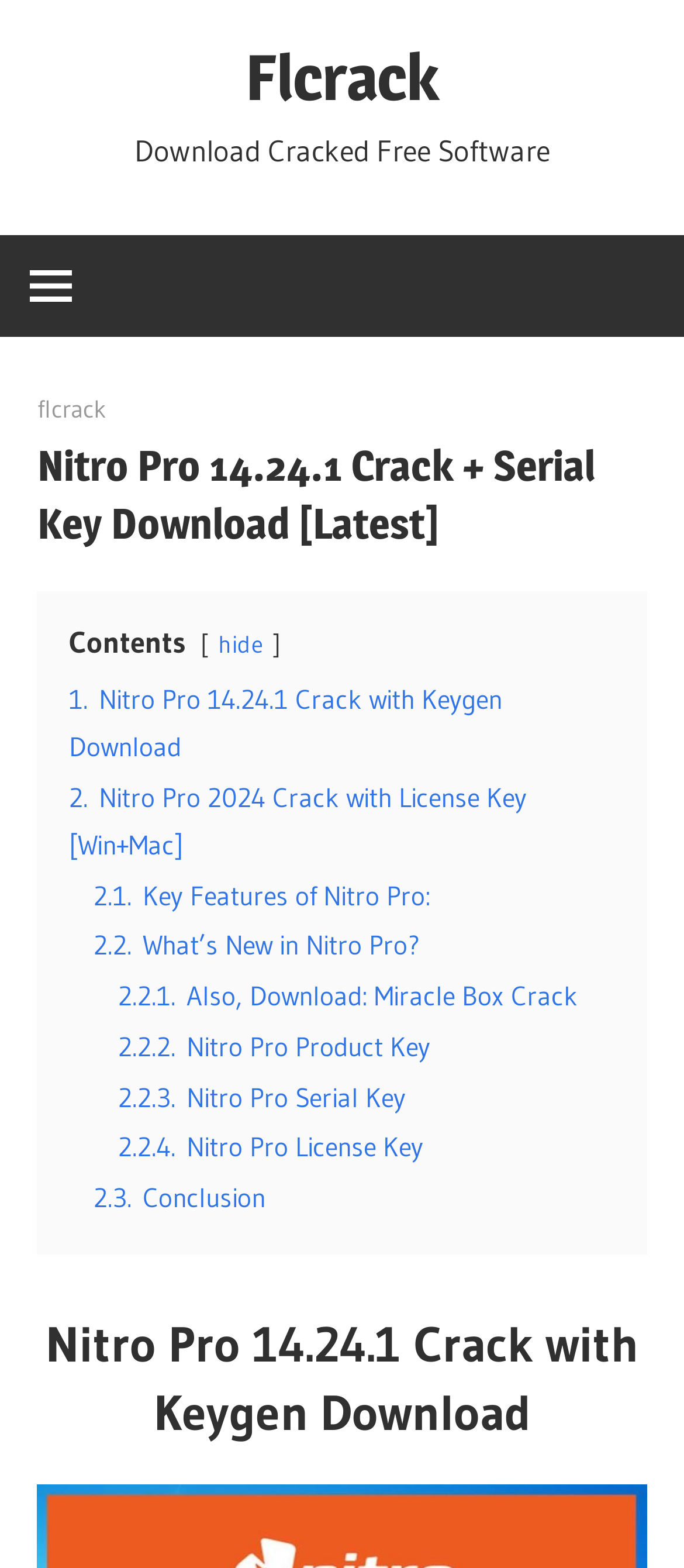Please specify the bounding box coordinates in the format (top-left x, top-left y, bottom-right x, bottom-right y), with all values as floating point numbers between 0 and 1. Identify the bounding box of the UI element described by: Textiles & Leather Products

None